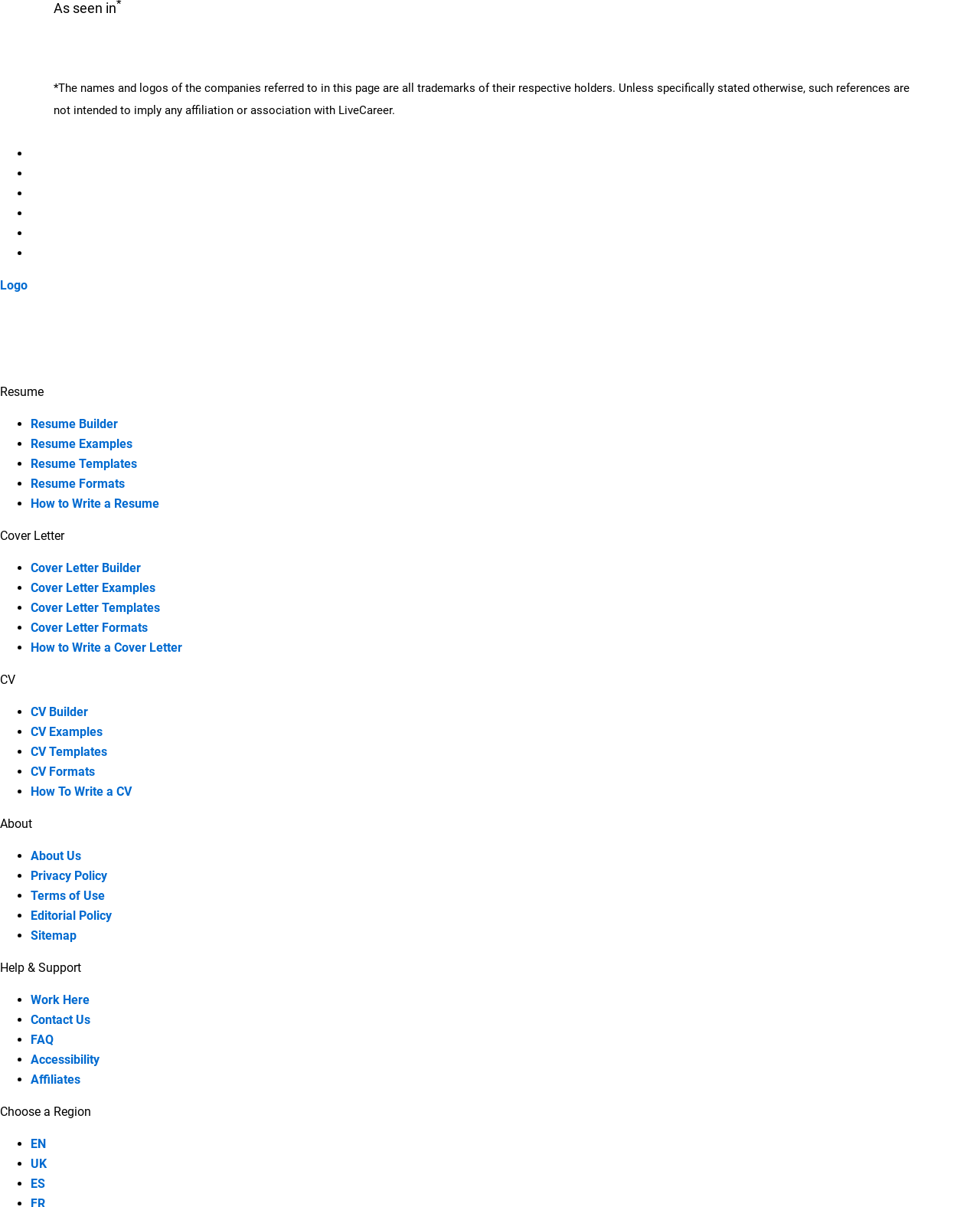Provide the bounding box coordinates of the UI element that matches the description: "Cover Letter Formats".

[0.031, 0.514, 0.151, 0.526]